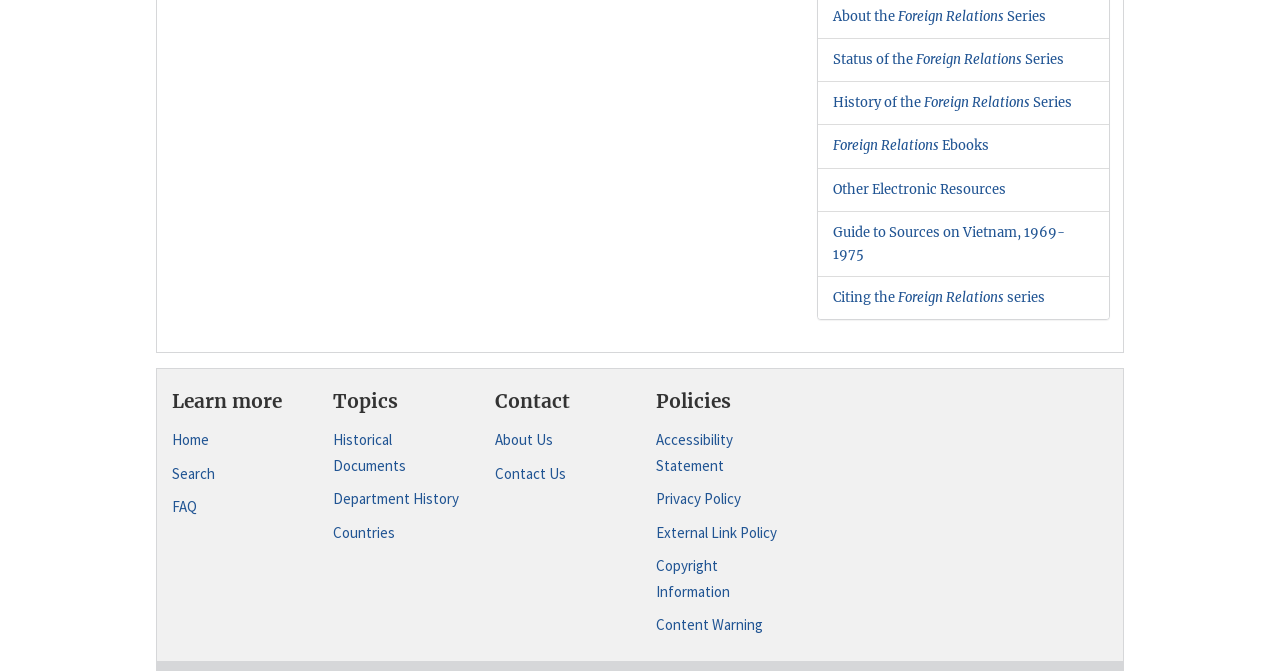Give a one-word or one-phrase response to the question:
How many links are there under the 'Topics' category?

3